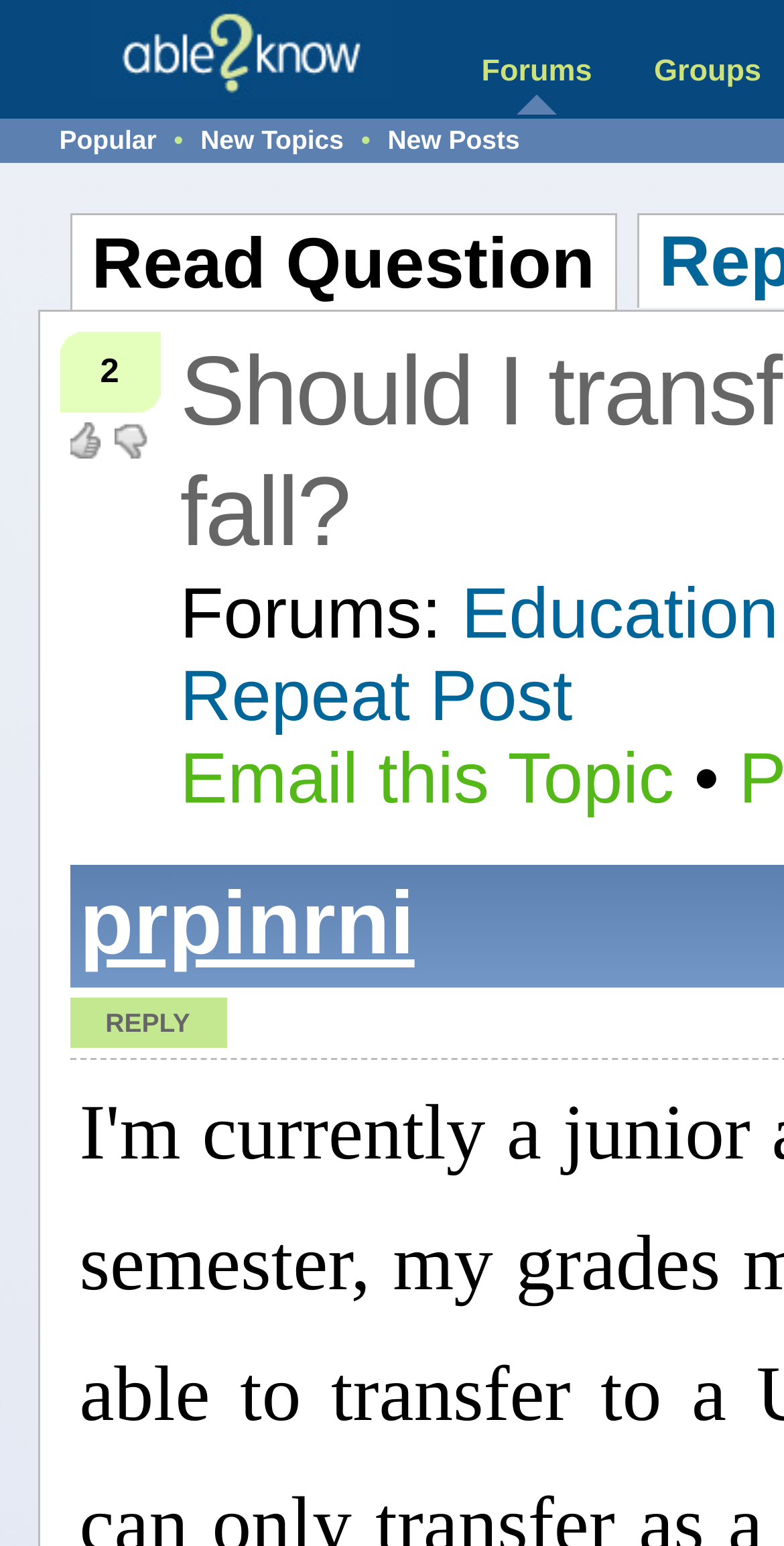Extract the bounding box for the UI element that matches this description: "Email this Topic".

[0.229, 0.448, 0.86, 0.5]